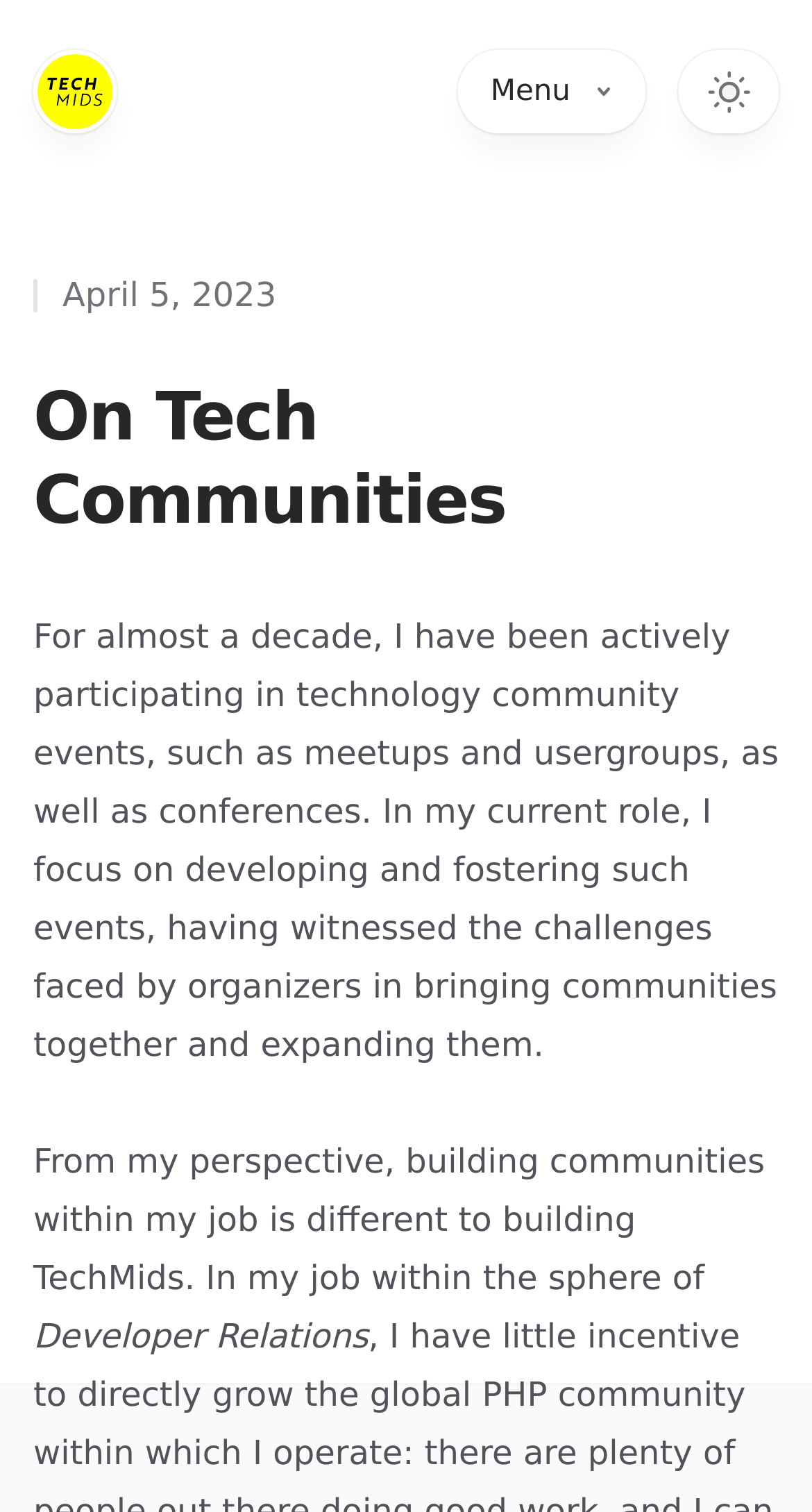Please give a succinct answer using a single word or phrase:
What is the author's current role?

Developing and fostering events